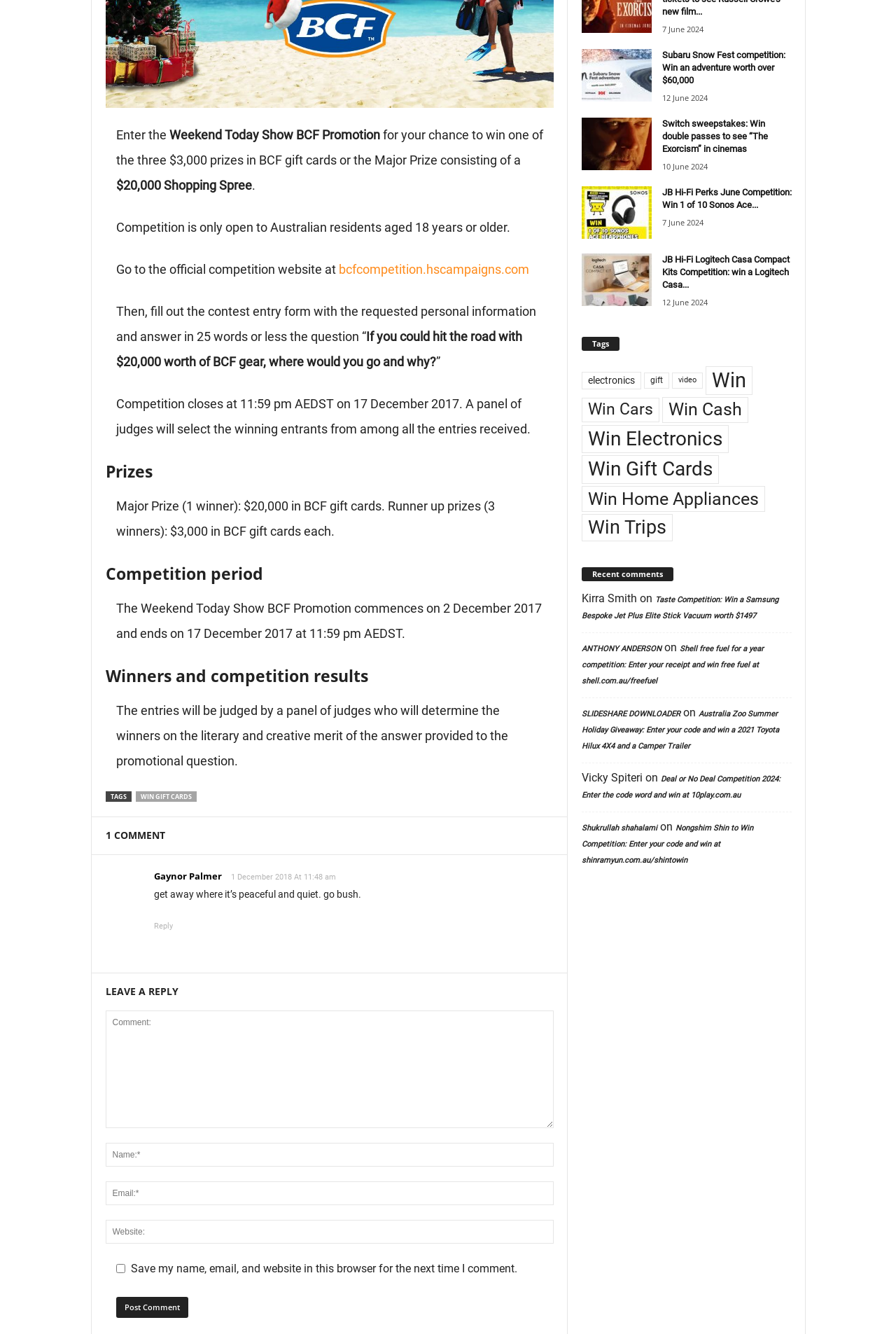Provide the bounding box coordinates of the HTML element described by the text: "Win".

[0.787, 0.274, 0.839, 0.296]